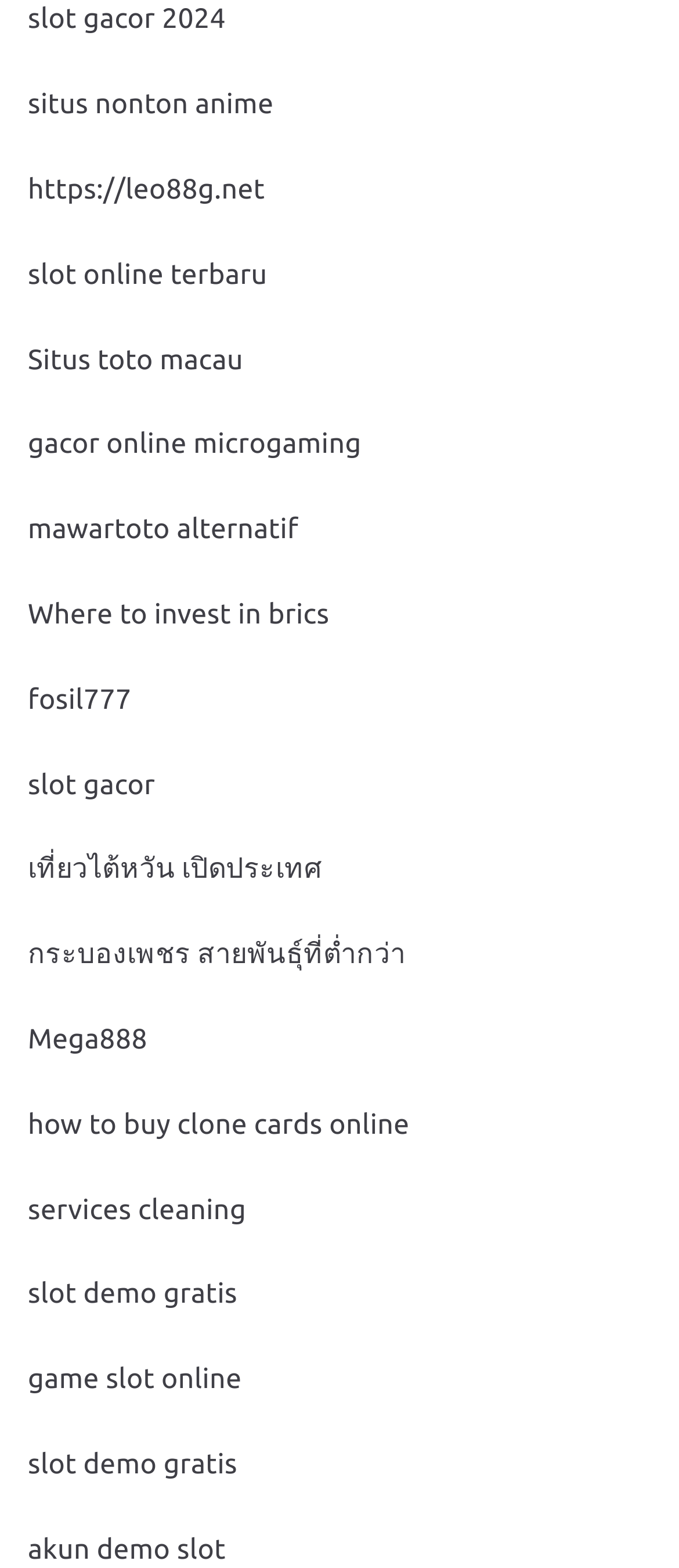What is the first link on the webpage?
Based on the image, give a one-word or short phrase answer.

slot gacor 2024